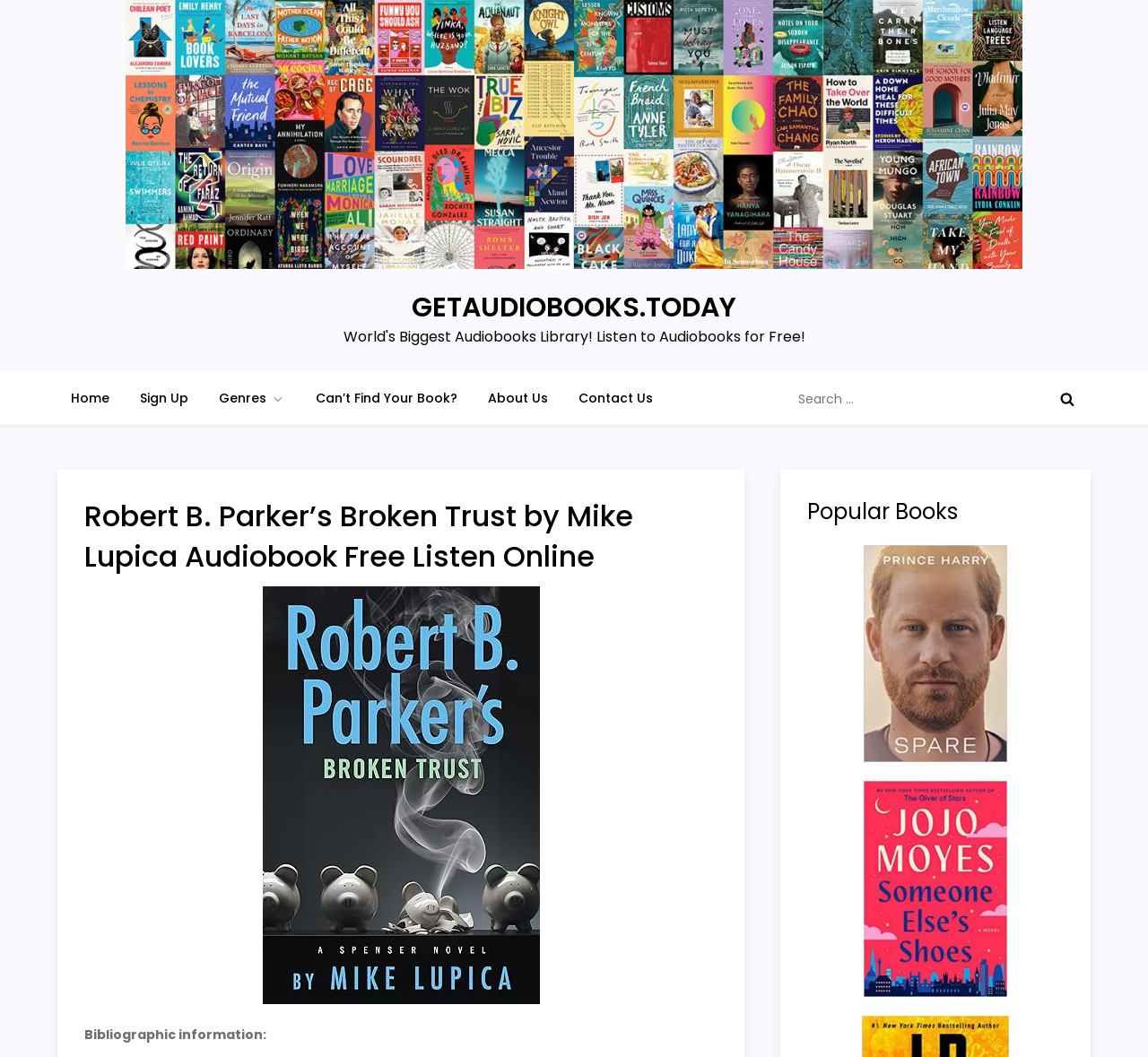Identify the bounding box for the element characterized by the following description: "Home".

[0.05, 0.351, 0.107, 0.402]